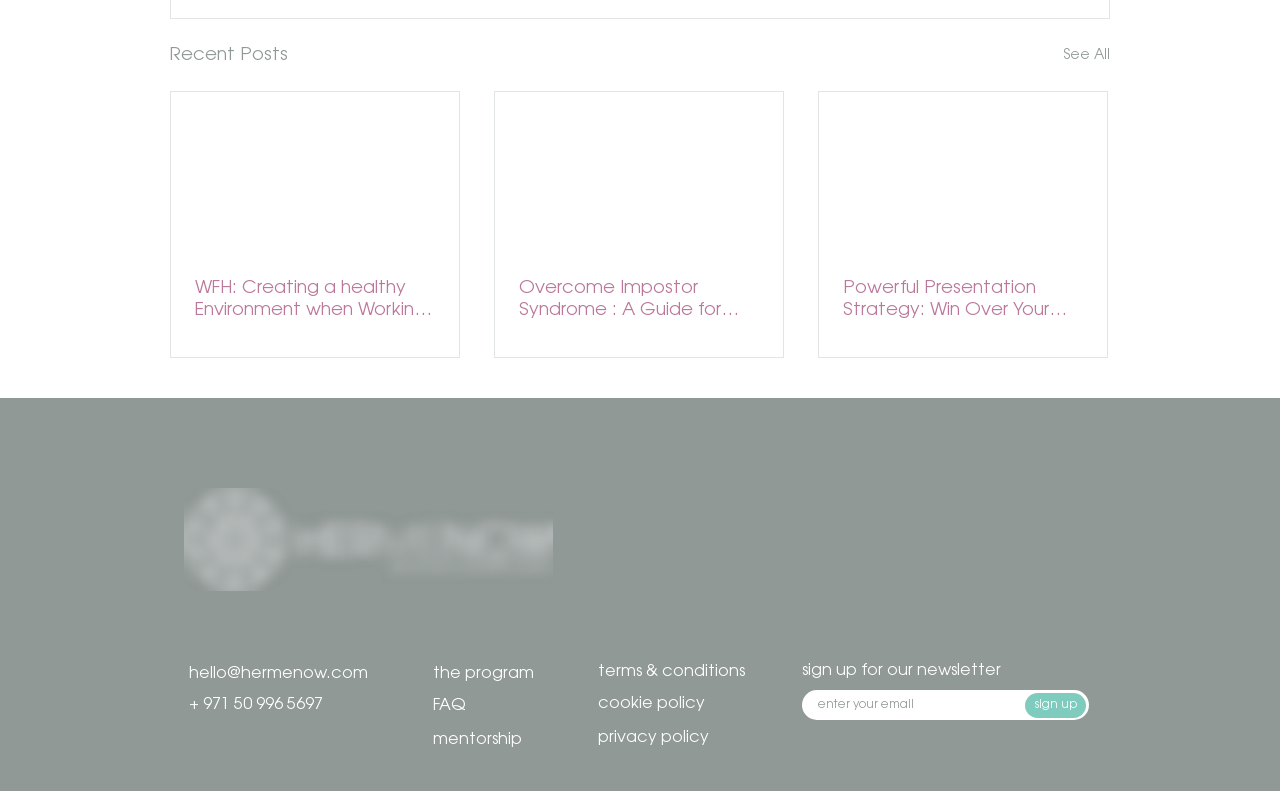What is the purpose of the textbox?
Refer to the screenshot and answer in one word or phrase.

Enter email